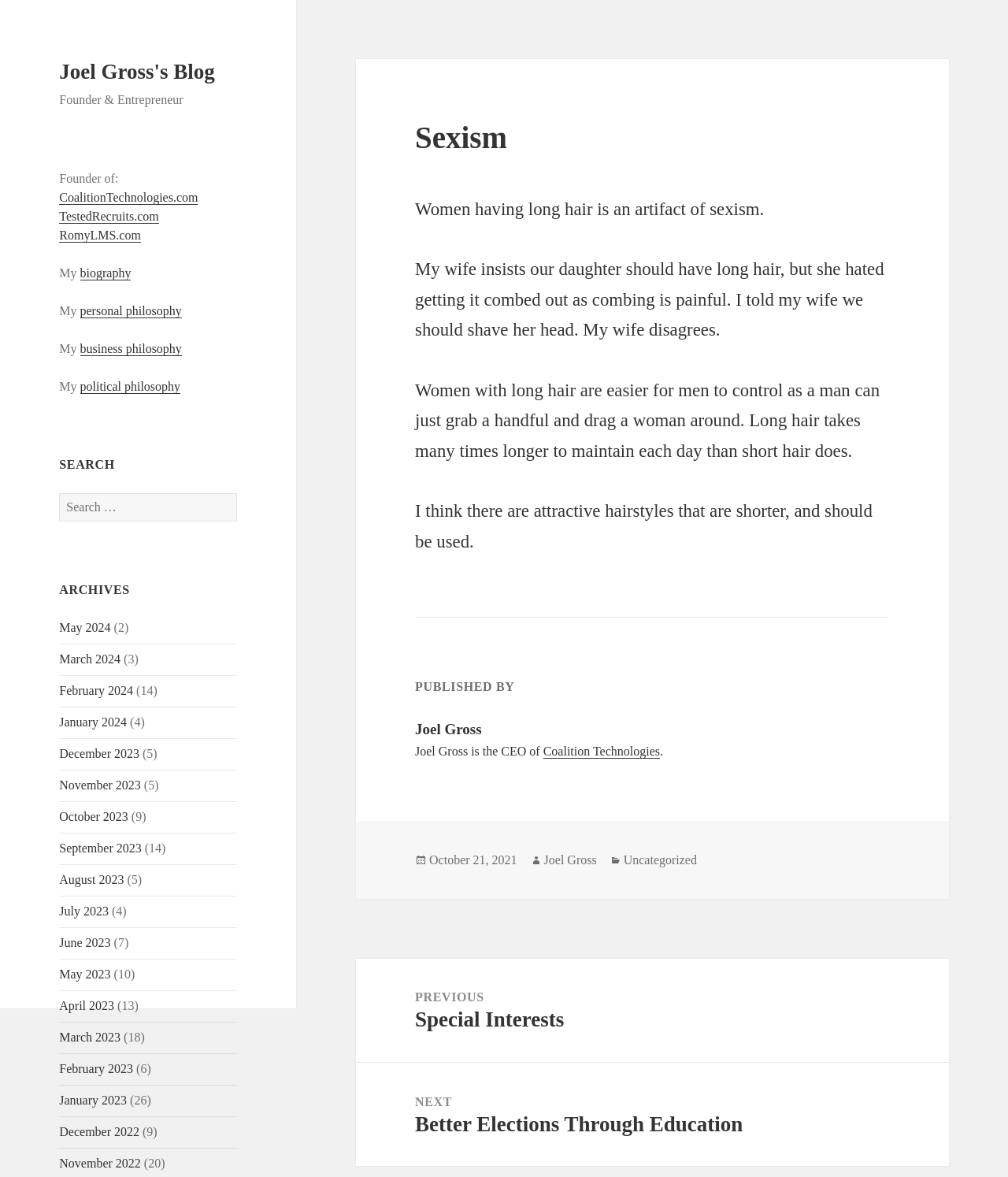Determine the bounding box coordinates for the HTML element described here: "parent_node: Citizenship Week 2024".

None